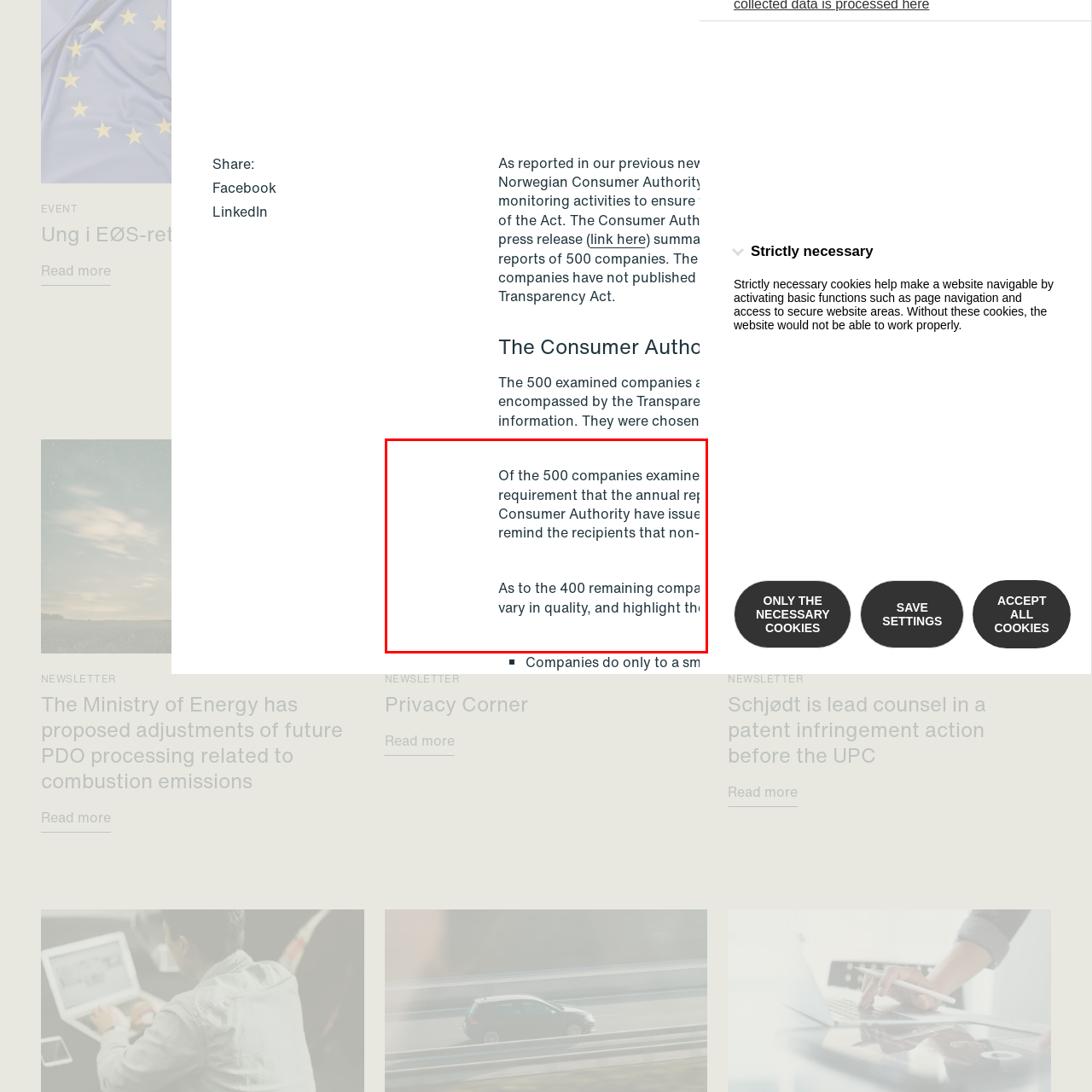What is the purpose of the image in the newsletter?
Focus on the area marked by the red bounding box and respond to the question with as much detail as possible.

The image enhances the context by visually reinforcing the topic of privacy and security in digital communications, emphasizing the importance of data protection measures as articulated in ongoing discussions by authorities.